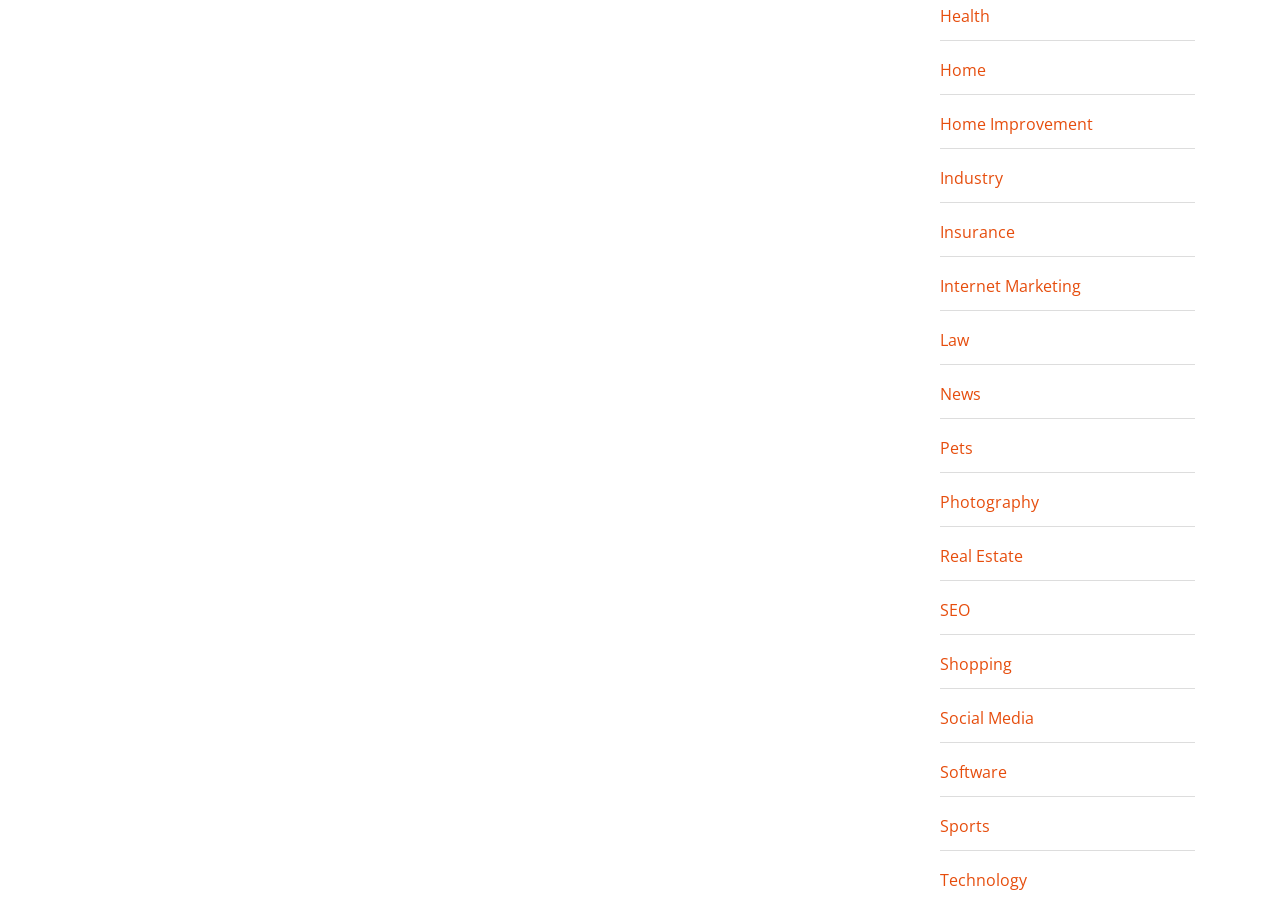Identify the bounding box for the element characterized by the following description: "Real Estate".

[0.734, 0.604, 0.799, 0.628]